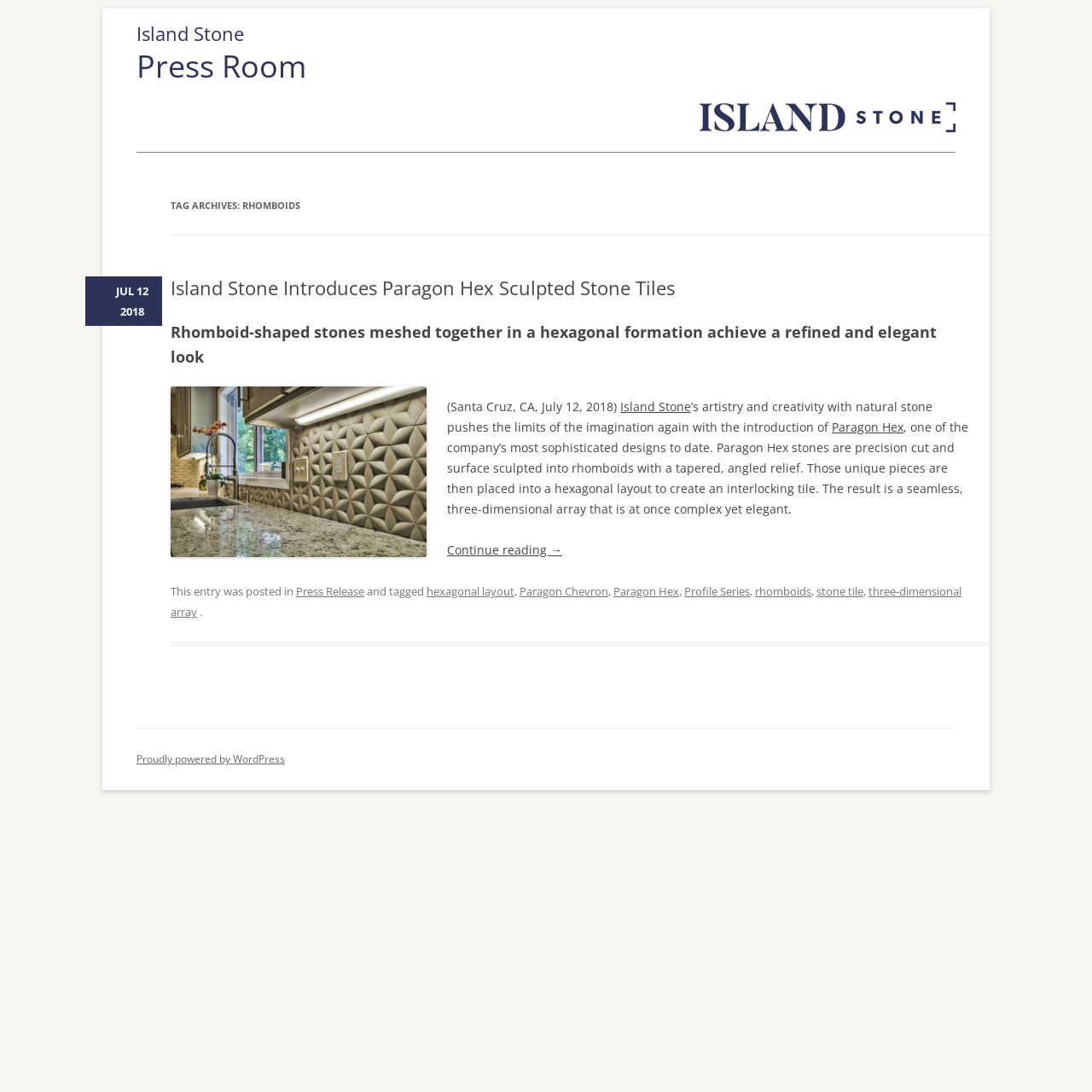Where is the company located?
Please provide a single word or phrase as the answer based on the screenshot.

Santa Cruz, CA